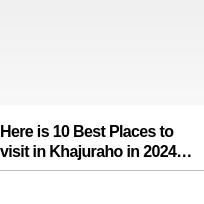What is the purpose of the list?
Based on the screenshot, provide a one-word or short-phrase response.

Helpful guide for planning trips